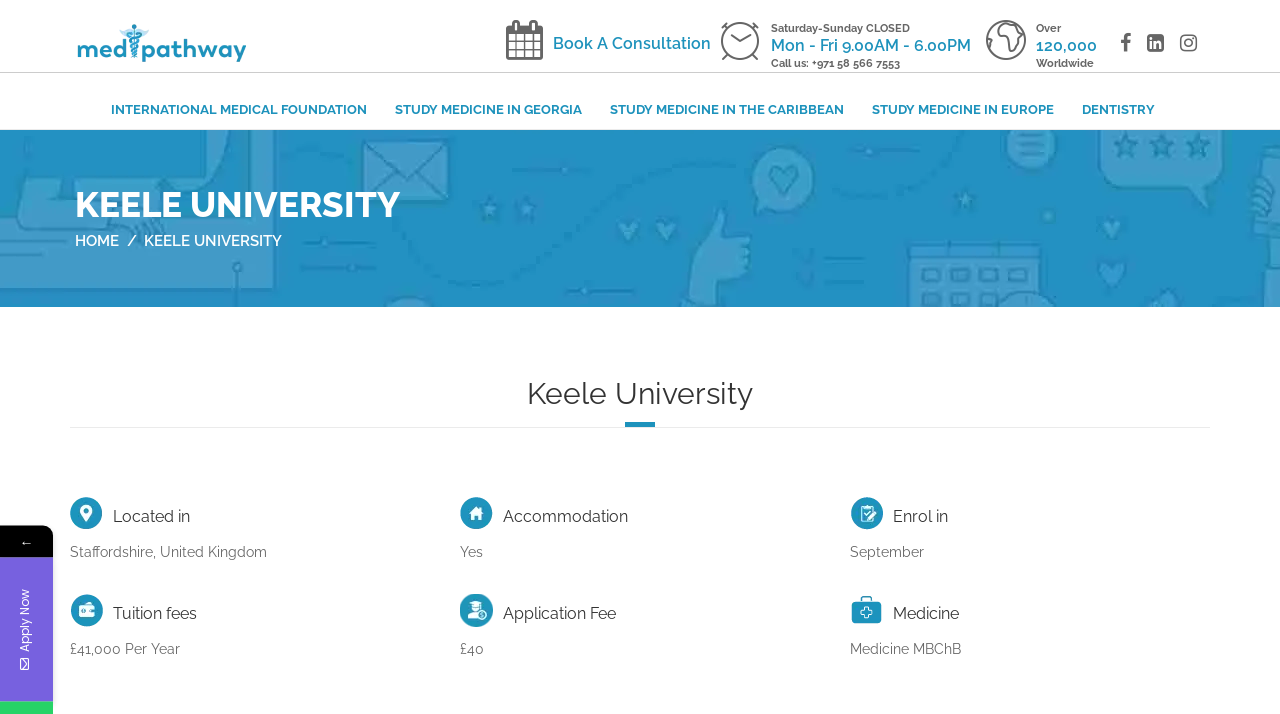Please identify the bounding box coordinates of the element's region that needs to be clicked to fulfill the following instruction: "Click the logo". The bounding box coordinates should consist of four float numbers between 0 and 1, i.e., [left, top, right, bottom].

[0.059, 0.046, 0.195, 0.068]